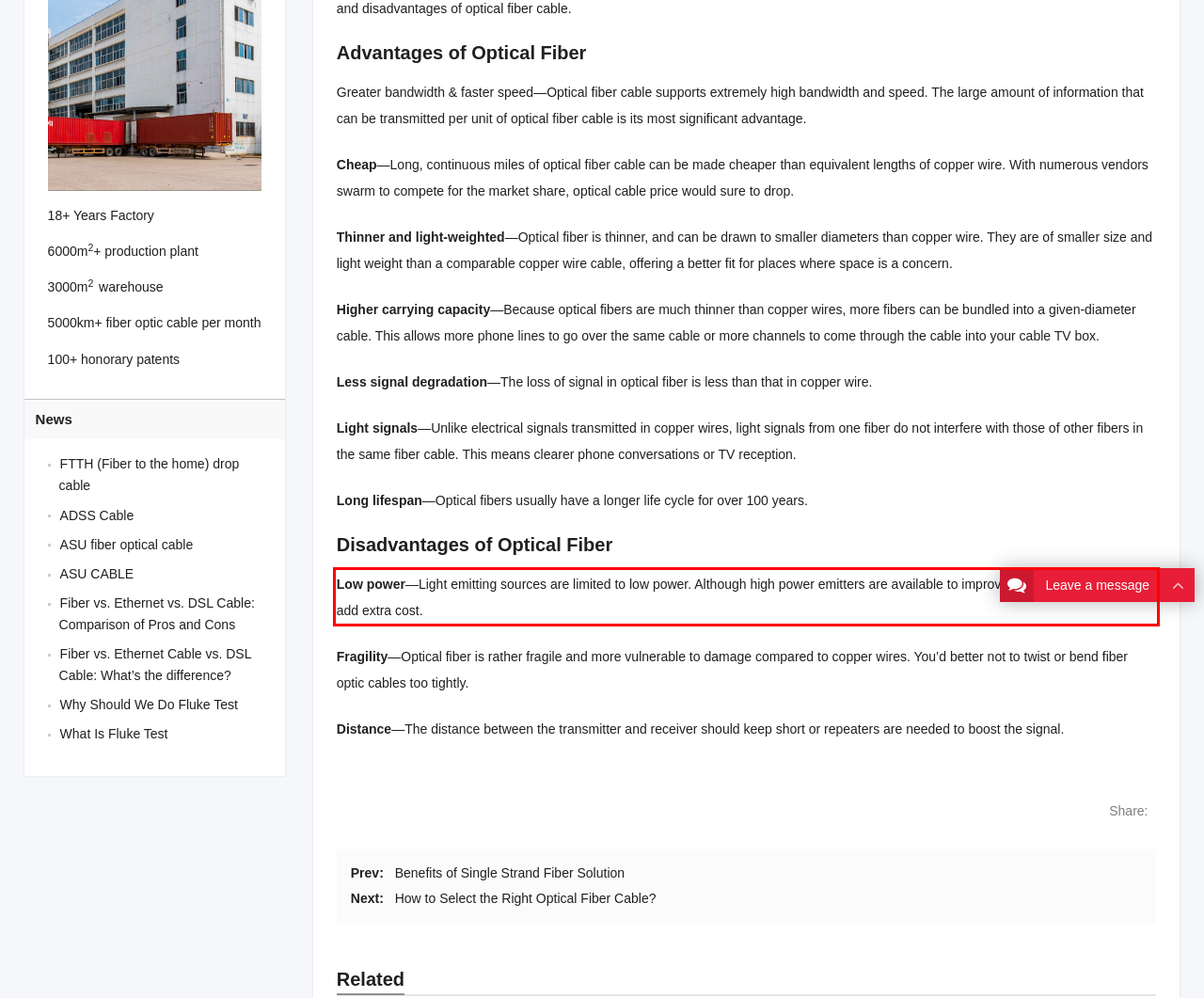You are provided with a screenshot of a webpage that includes a red bounding box. Extract and generate the text content found within the red bounding box.

Low power—Light emitting sources are limited to low power. Although high power emitters are available to improve power supply, it would add extra cost.